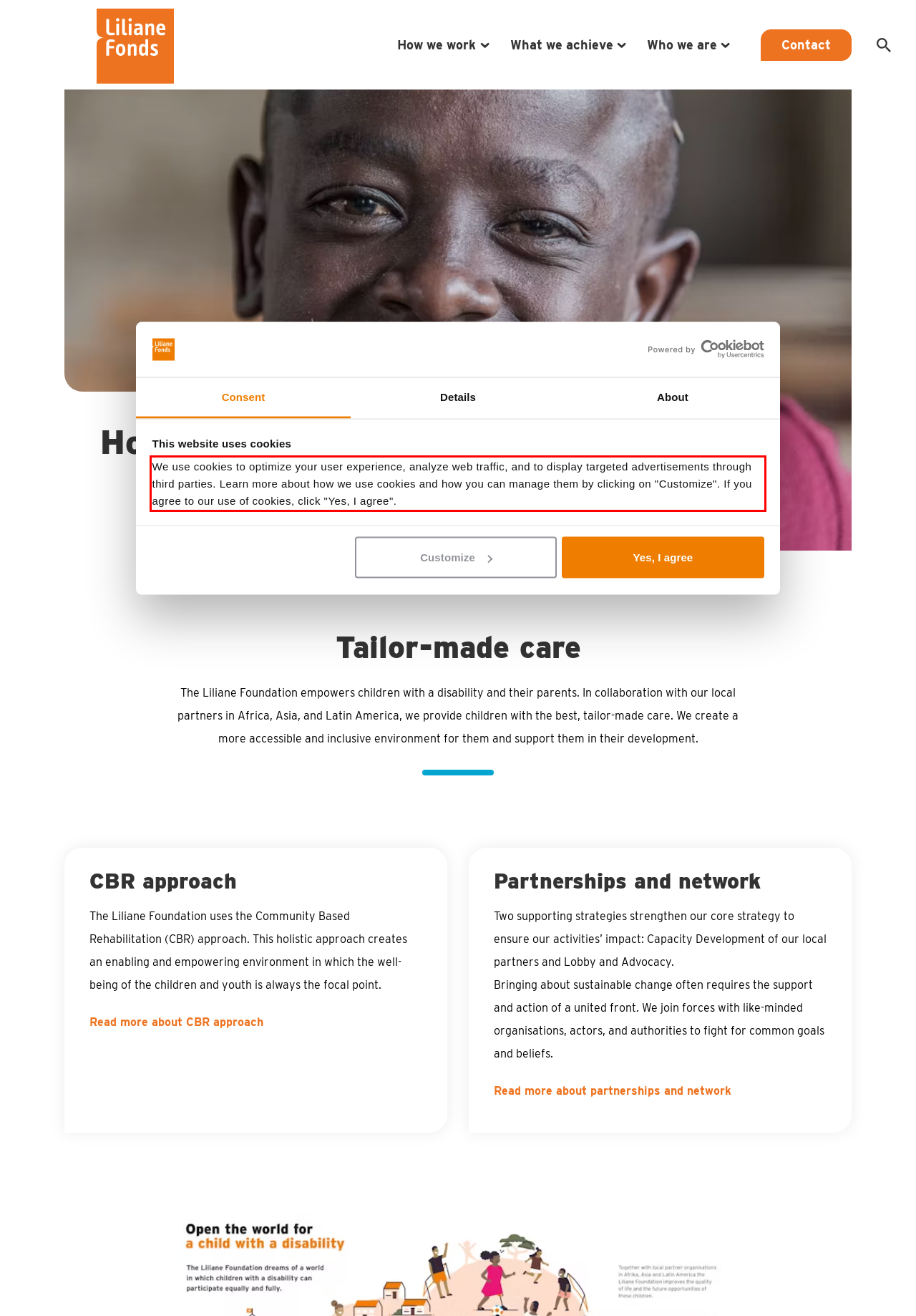In the given screenshot, locate the red bounding box and extract the text content from within it.

We use cookies to optimize your user experience, analyze web traffic, and to display targeted advertisements through third parties. Learn more about how we use cookies and how you can manage them by clicking on "Customize". If you agree to our use of cookies, click "Yes, I agree".